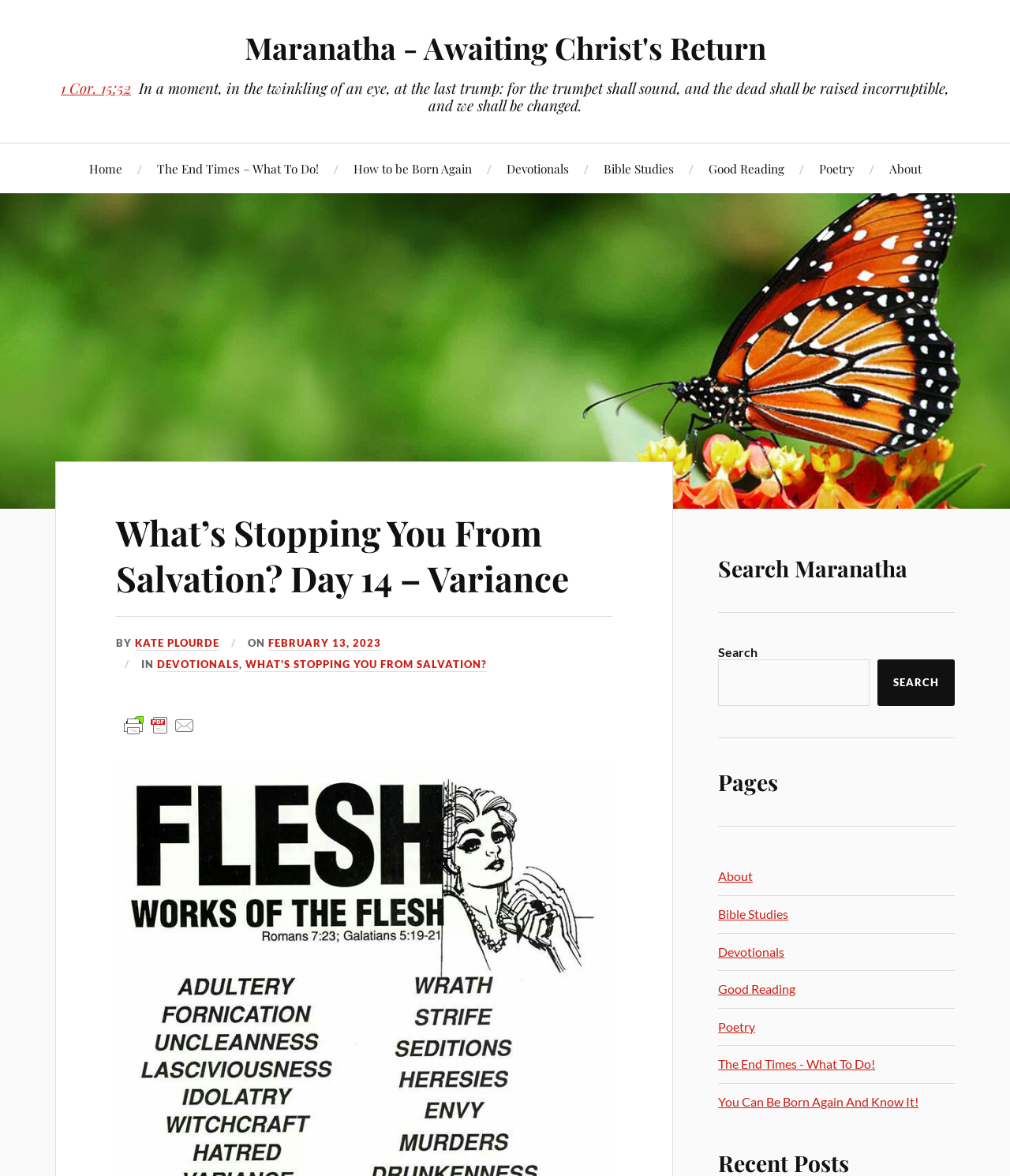Based on the image, please respond to the question with as much detail as possible:
What is the name of the author of the devotional?

I found the author's name by looking at the section with the heading 'What’s Stopping You From Salvation? Day 14 – Variance' and finding the link 'KATE PLOURDE' next to the text 'BY'.